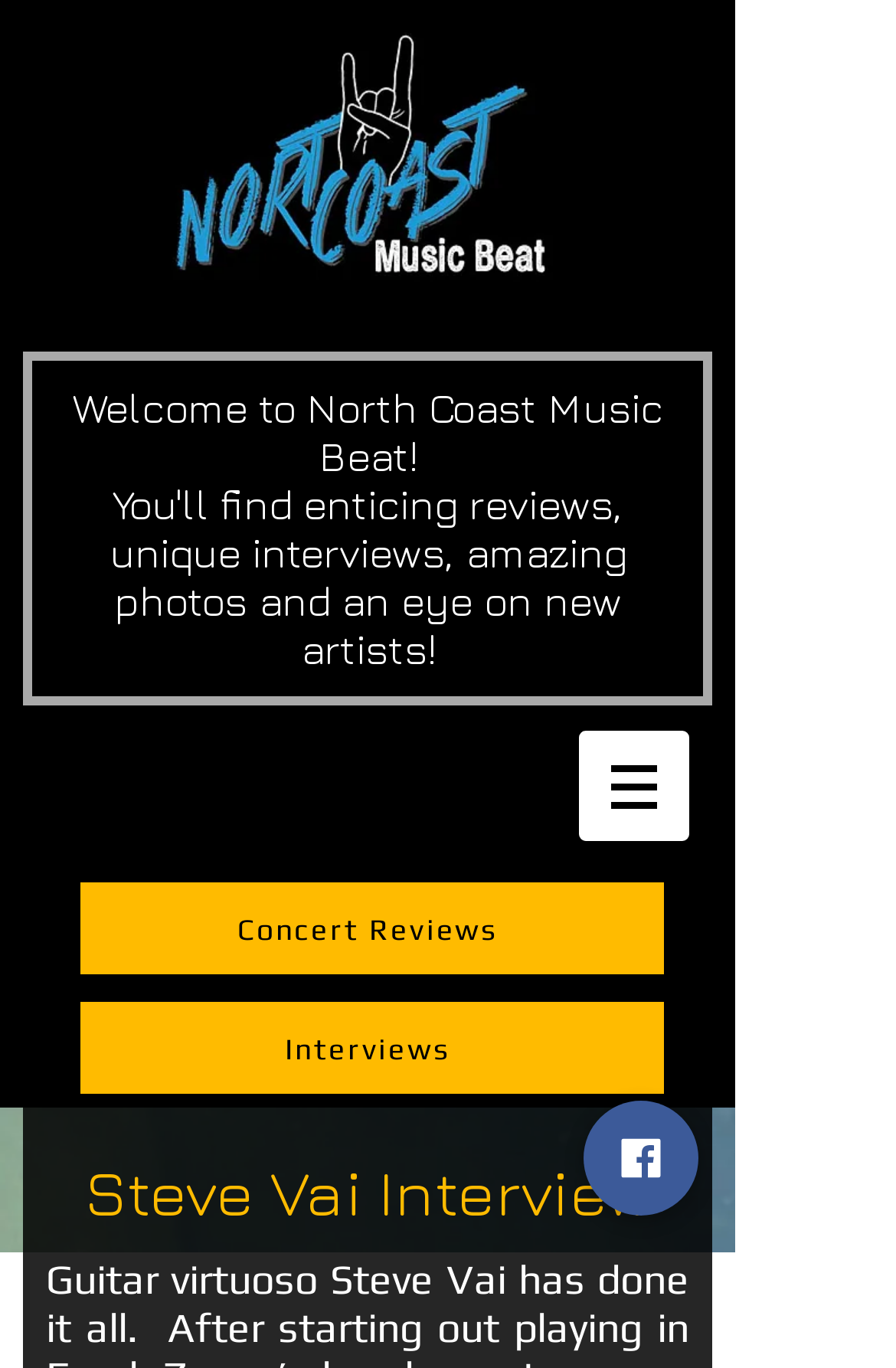Identify the first-level heading on the webpage and generate its text content.

Welcome to North Coast Music Beat!